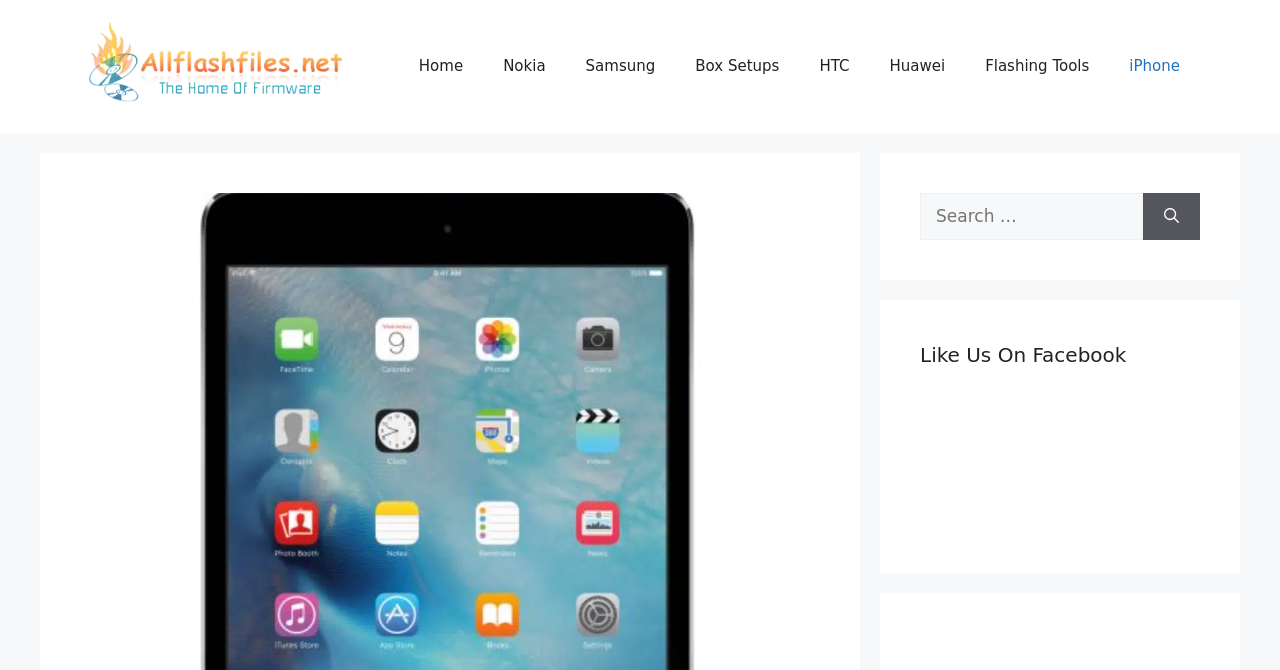Predict the bounding box coordinates of the area that should be clicked to accomplish the following instruction: "Click on the Search button". The bounding box coordinates should consist of four float numbers between 0 and 1, i.e., [left, top, right, bottom].

[0.893, 0.287, 0.938, 0.358]